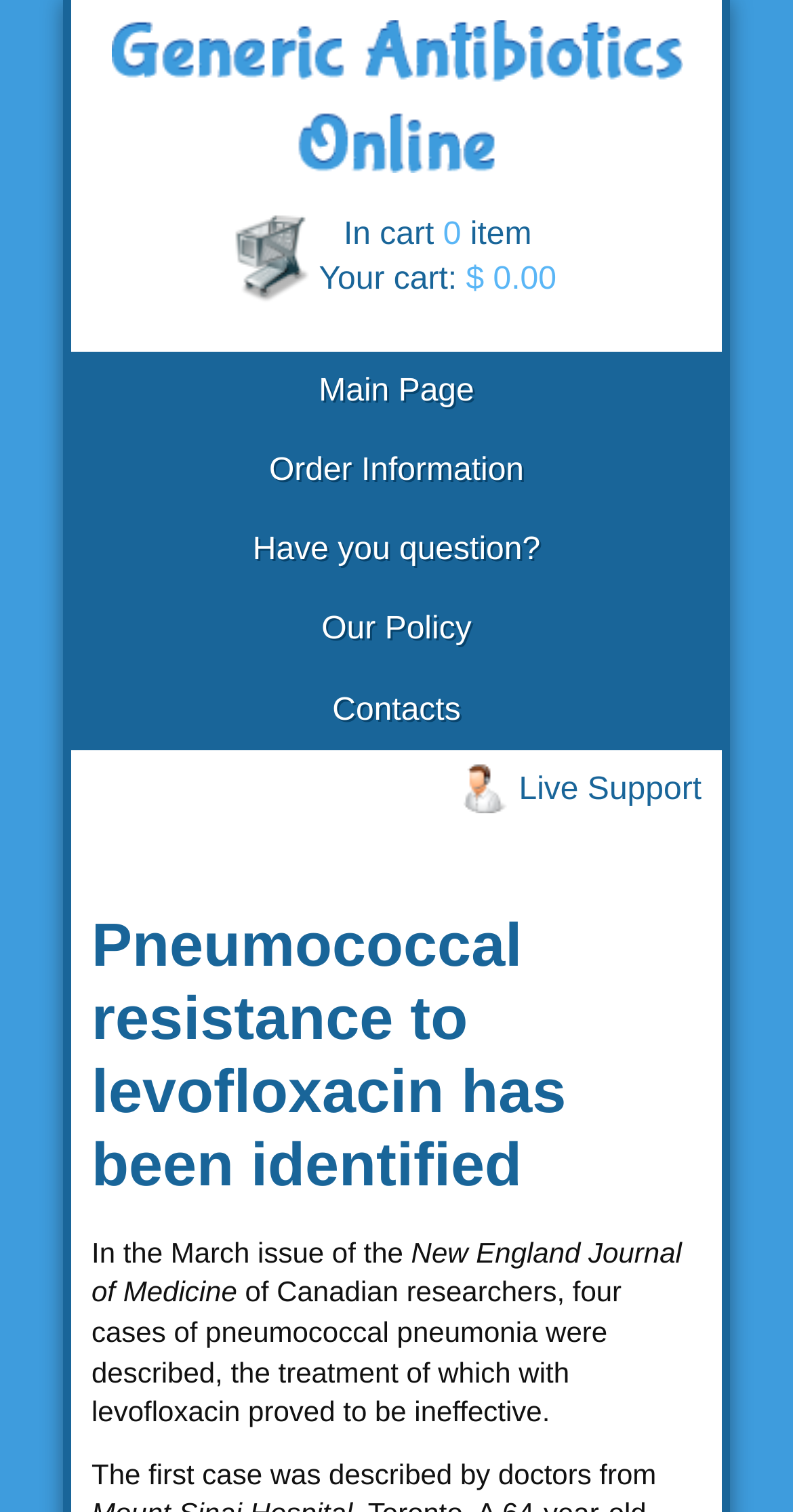Find the bounding box coordinates of the clickable region needed to perform the following instruction: "Contact 'Live Support'". The coordinates should be provided as four float numbers between 0 and 1, i.e., [left, top, right, bottom].

[0.559, 0.496, 0.91, 0.551]